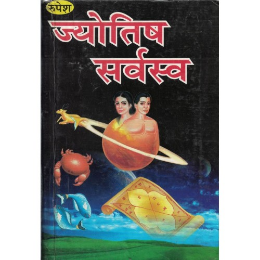Describe all the elements and aspects of the image comprehensively.

The image depicts the cover of the book titled "ज्योतिष सर्वस्व" (Jyotish Sarvasv), which translates to "Comprehensive Astrology." The cover features vibrant graphics, including celestial elements like planets and zodiac symbols. Two figures are shown, possibly representing astrological themes, with a backdrop of a serene landscape. The title is prominently displayed at the top in bold red lettering against a dark background, drawing attention to the book's focus on astrology. This book, written by Dr. S.K. Jha, aims to provide a deep and clear overview of the principles of Jyotish Shastra, making it a significant resource for those interested in the field of astrology.